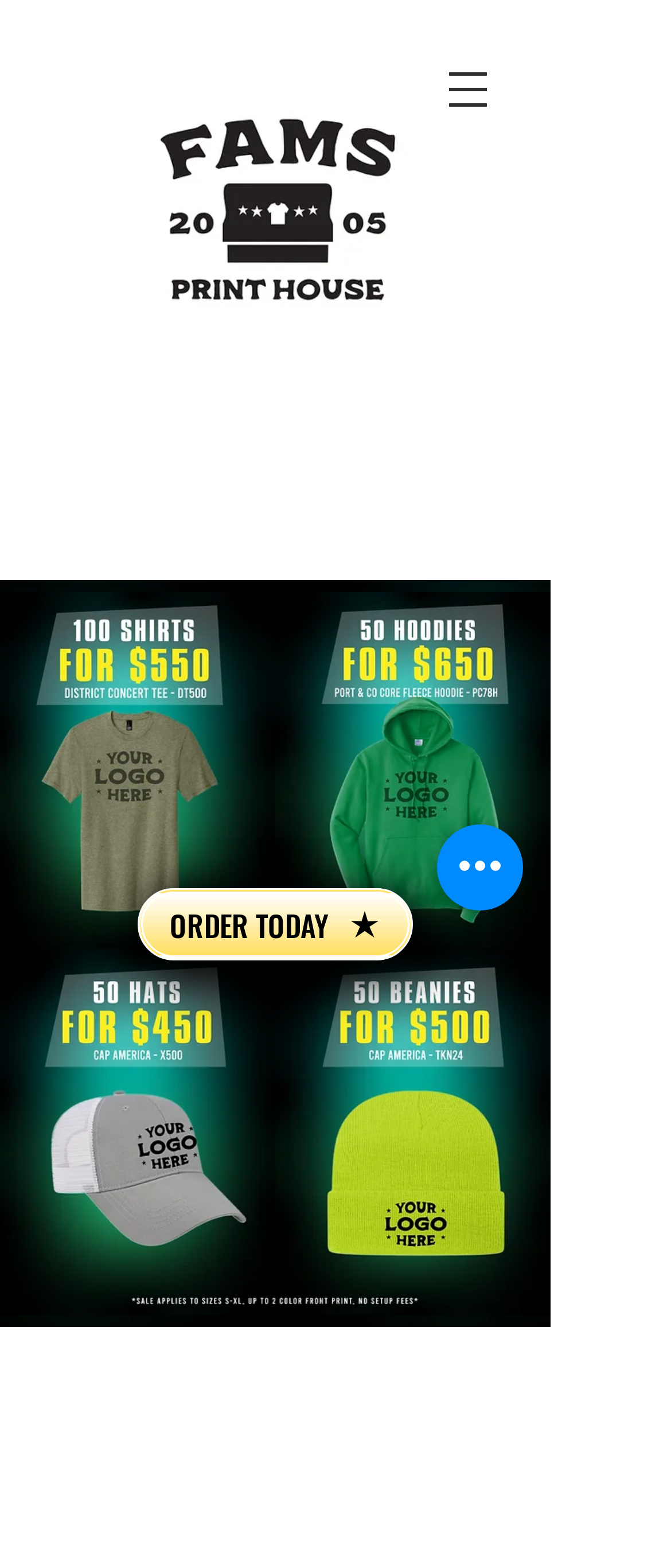Please specify the bounding box coordinates of the region to click in order to perform the following instruction: "Order today".

[0.205, 0.566, 0.615, 0.613]